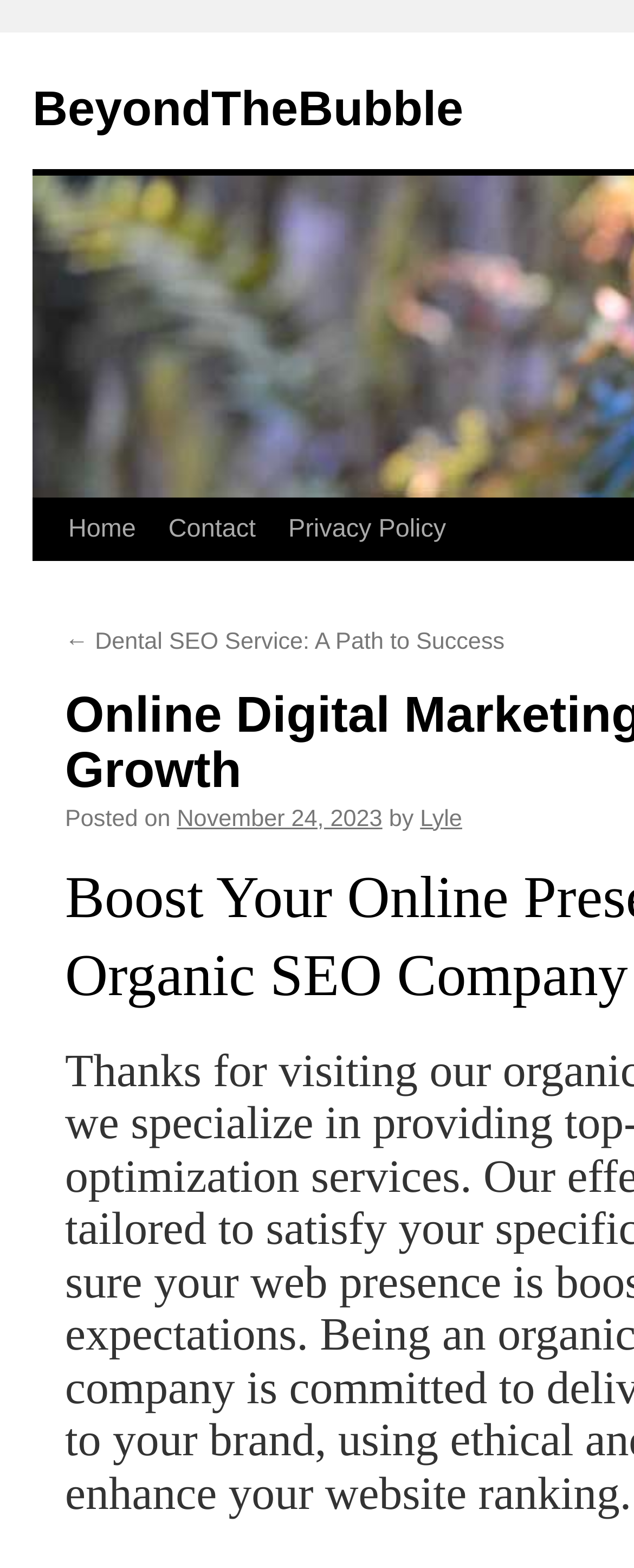Using the description: "Privacy Policy", identify the bounding box of the corresponding UI element in the screenshot.

[0.388, 0.318, 0.647, 0.397]